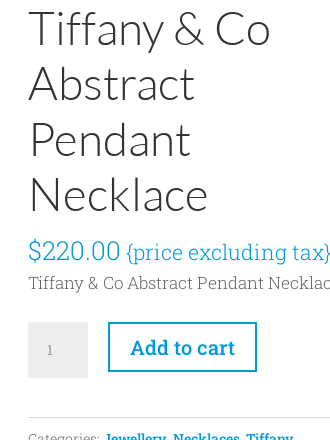Please reply with a single word or brief phrase to the question: 
What is the material of the chain?

Sterling silver